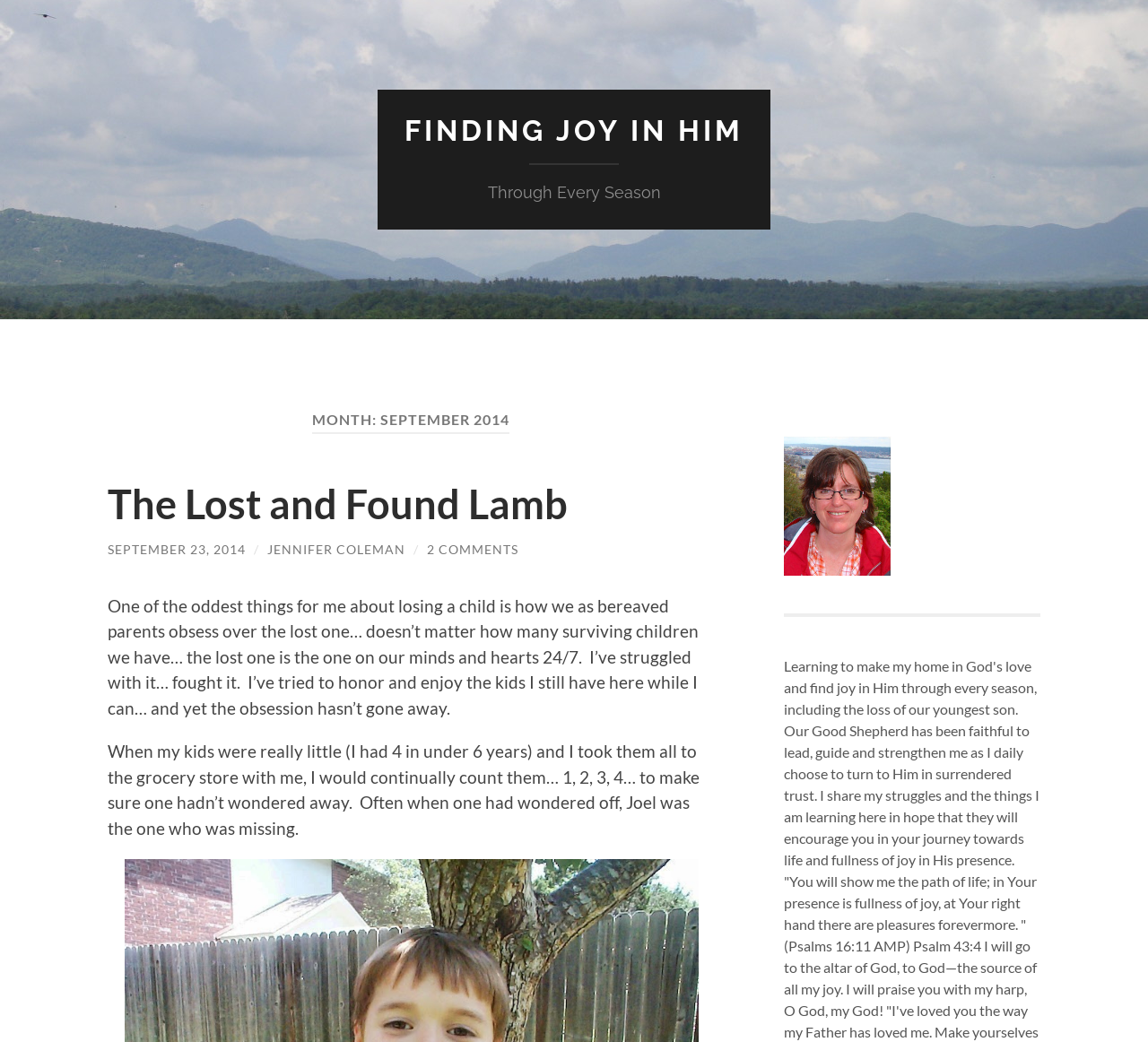Generate the text content of the main heading of the webpage.

MONTH: SEPTEMBER 2014